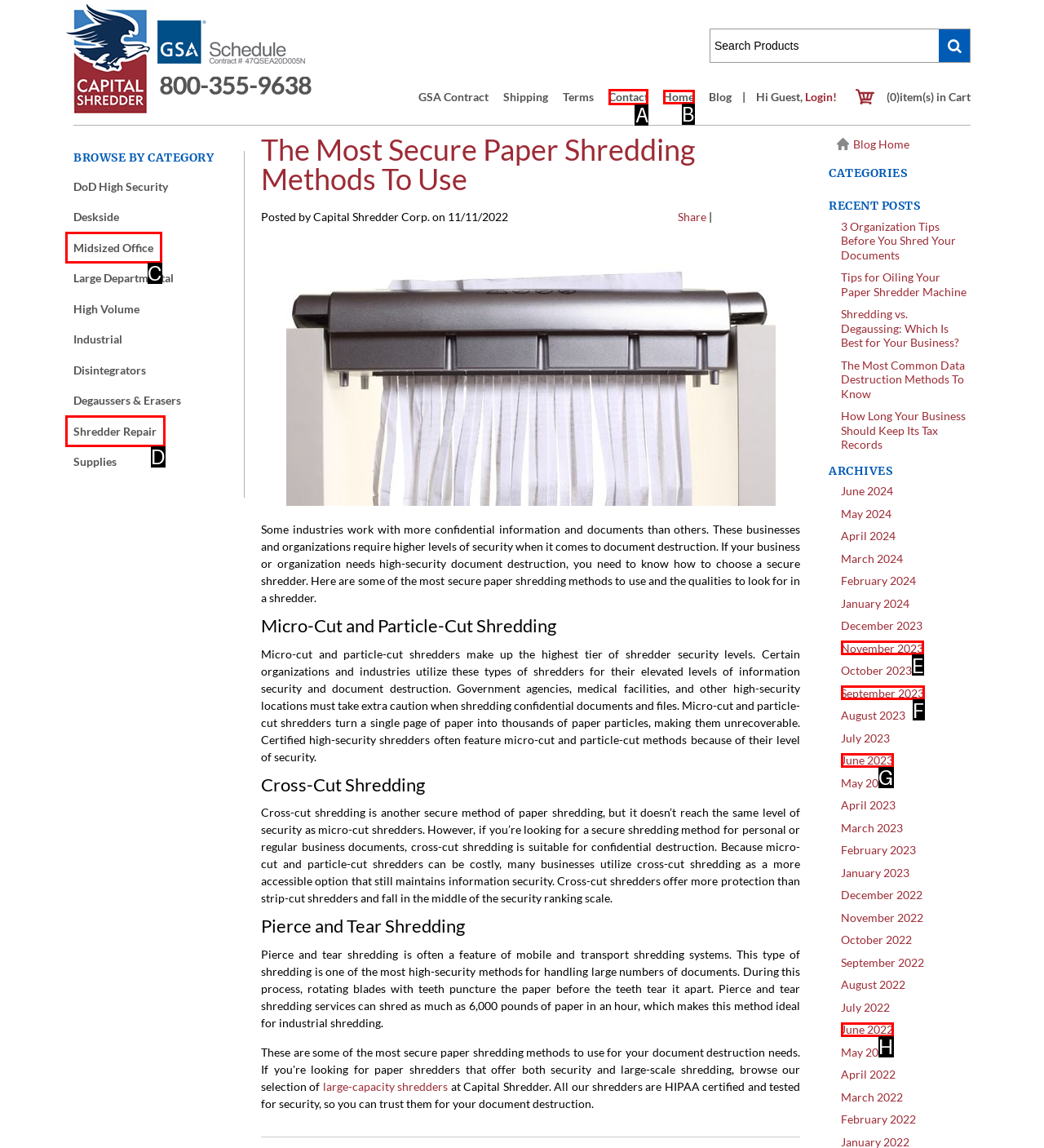Identify the correct lettered option to click in order to perform this task: Contact Capital Shredder. Respond with the letter.

A